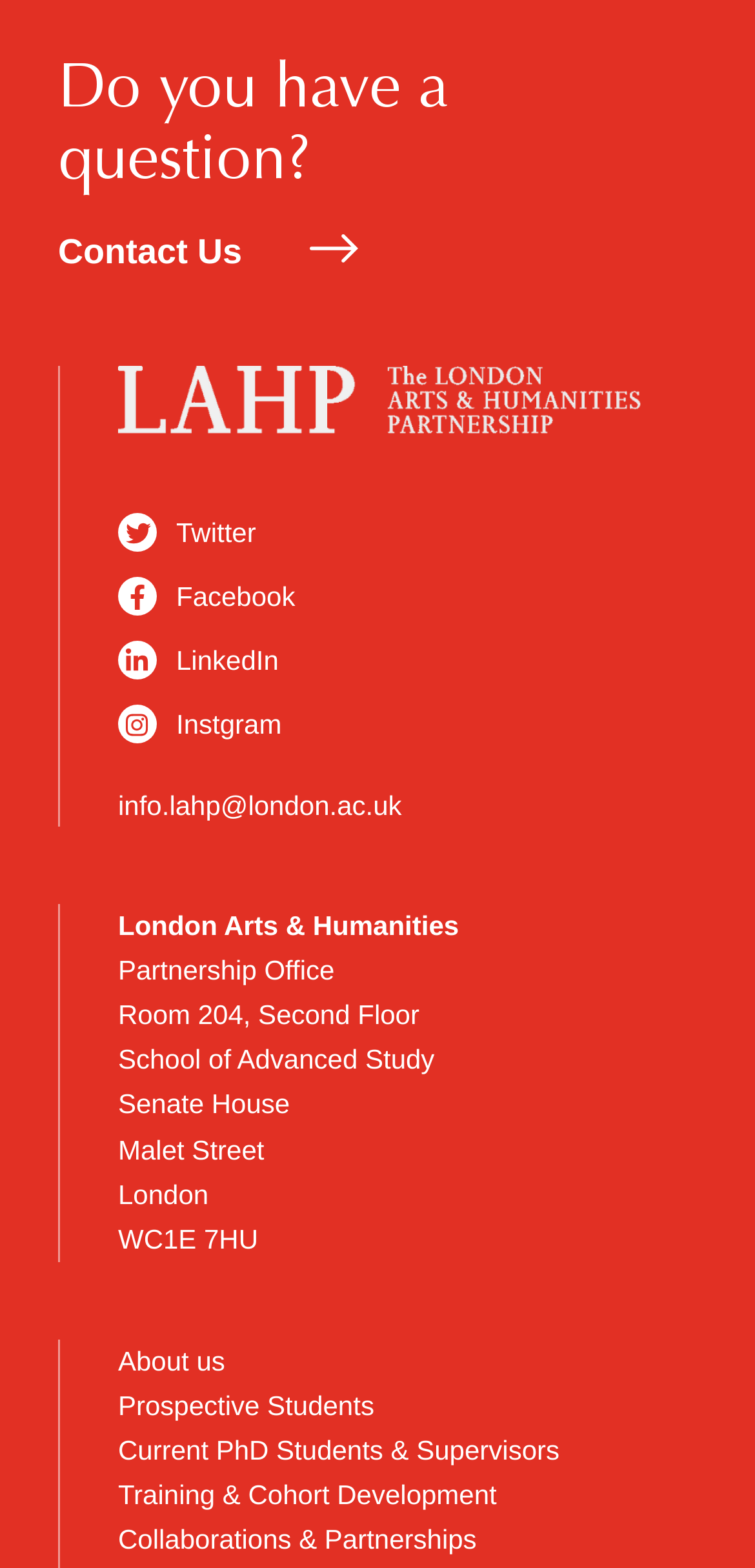Please provide a comprehensive answer to the question below using the information from the image: What social media platforms are available?

I found the social media platforms by looking at the link elements on the webpage. Specifically, I found the links with the text 'Twitter', 'Facebook', 'LinkedIn', and 'Instagram' which are likely to be the social media platforms available.